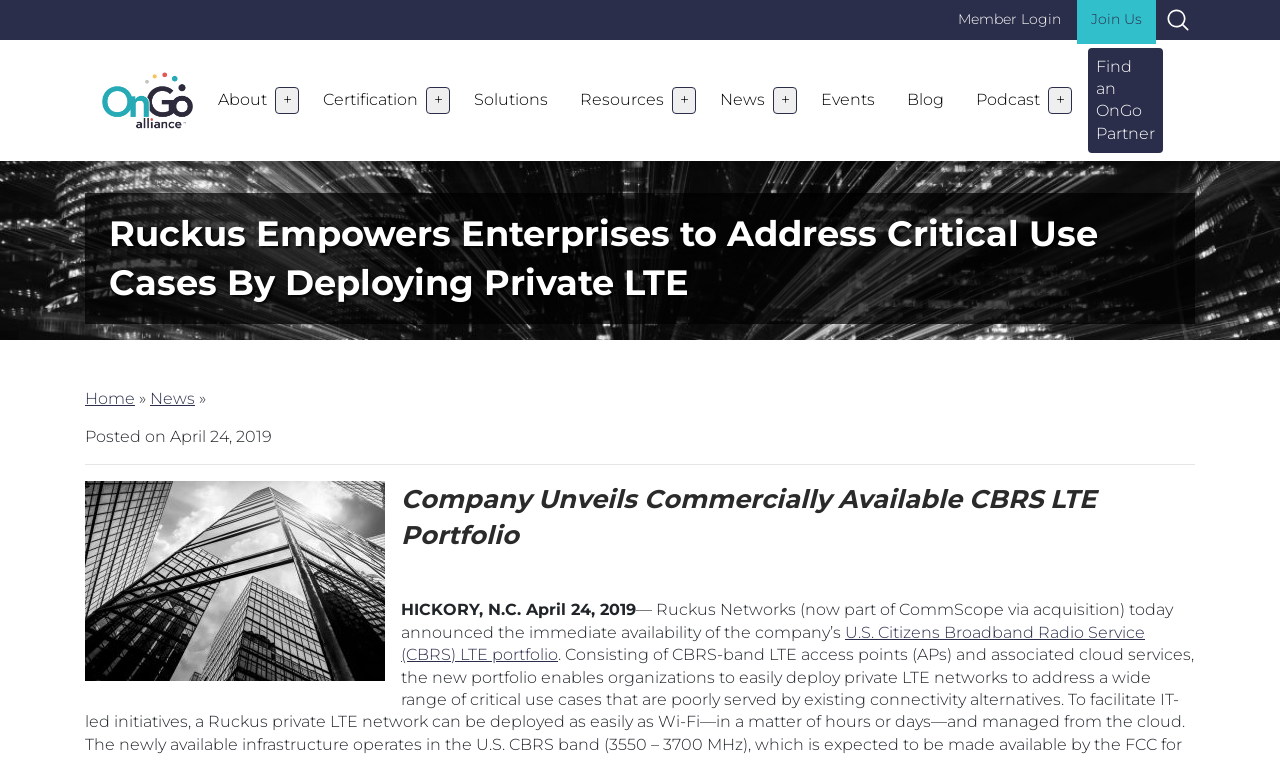Provide a single word or phrase to answer the given question: 
What is the date mentioned in the news article?

April 24, 2019